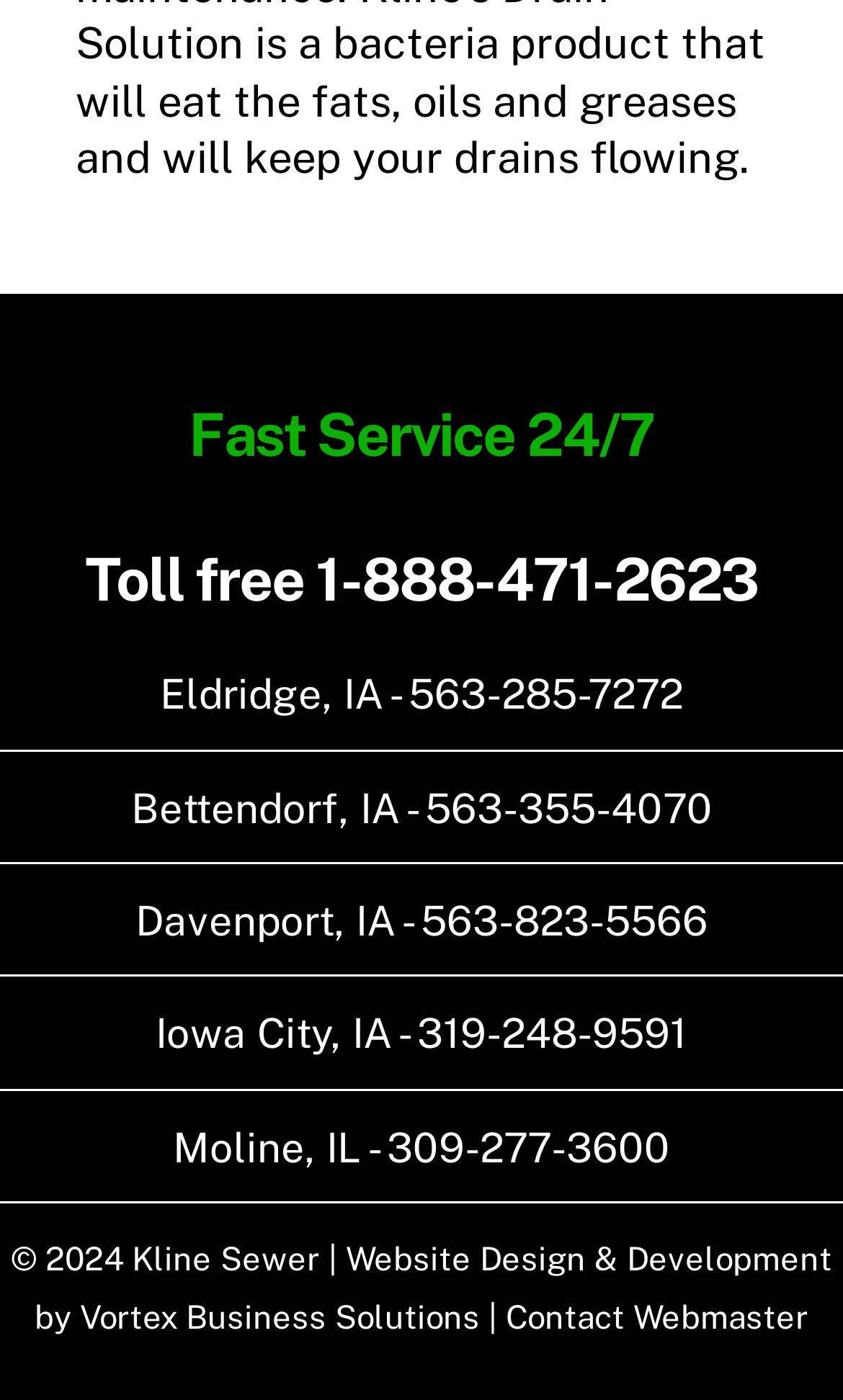Provide your answer in one word or a succinct phrase for the question: 
How many locations are listed?

5